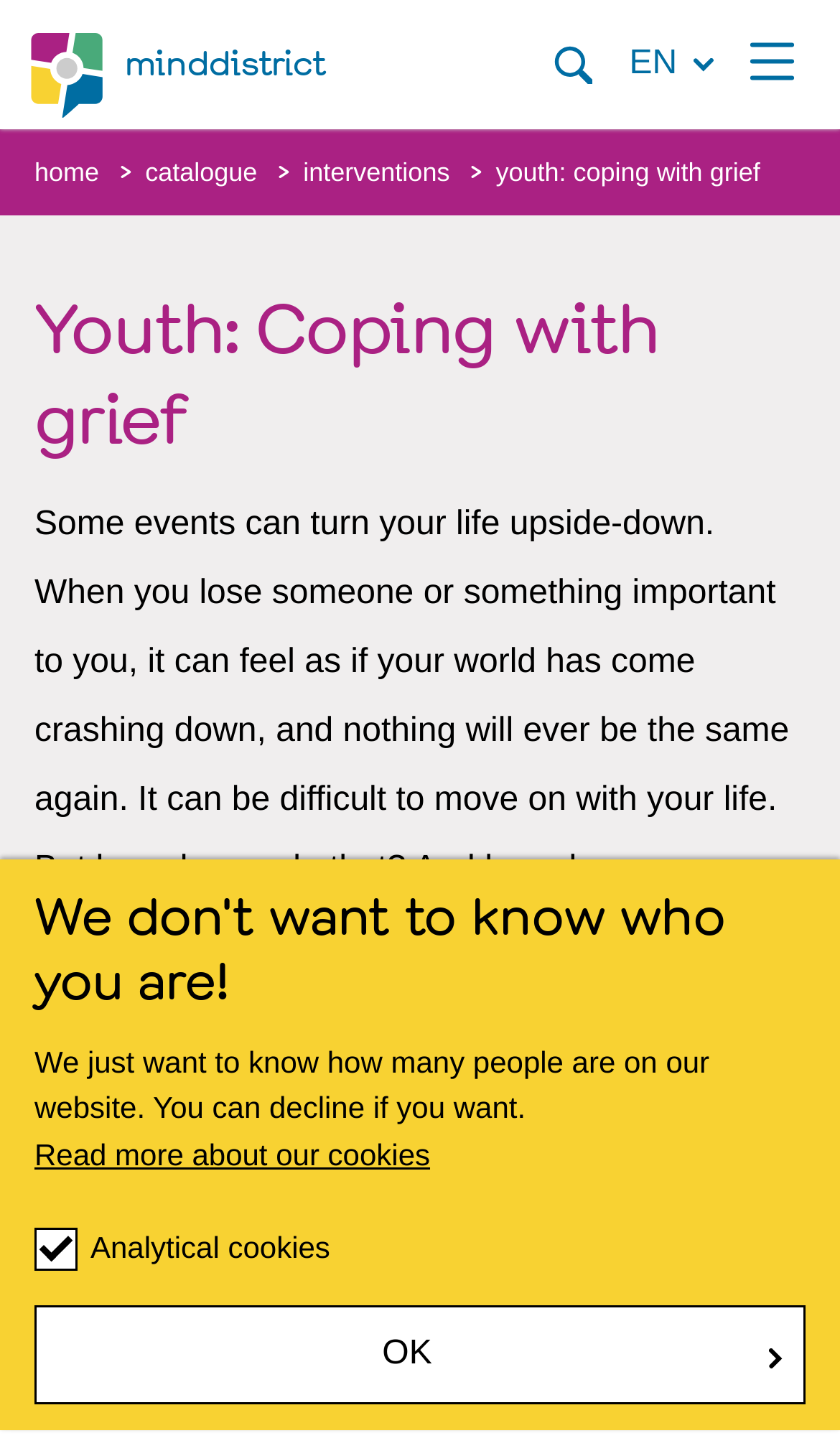Use a single word or phrase to respond to the question:
What is the theme of the 'Youth' section?

Coping with grief